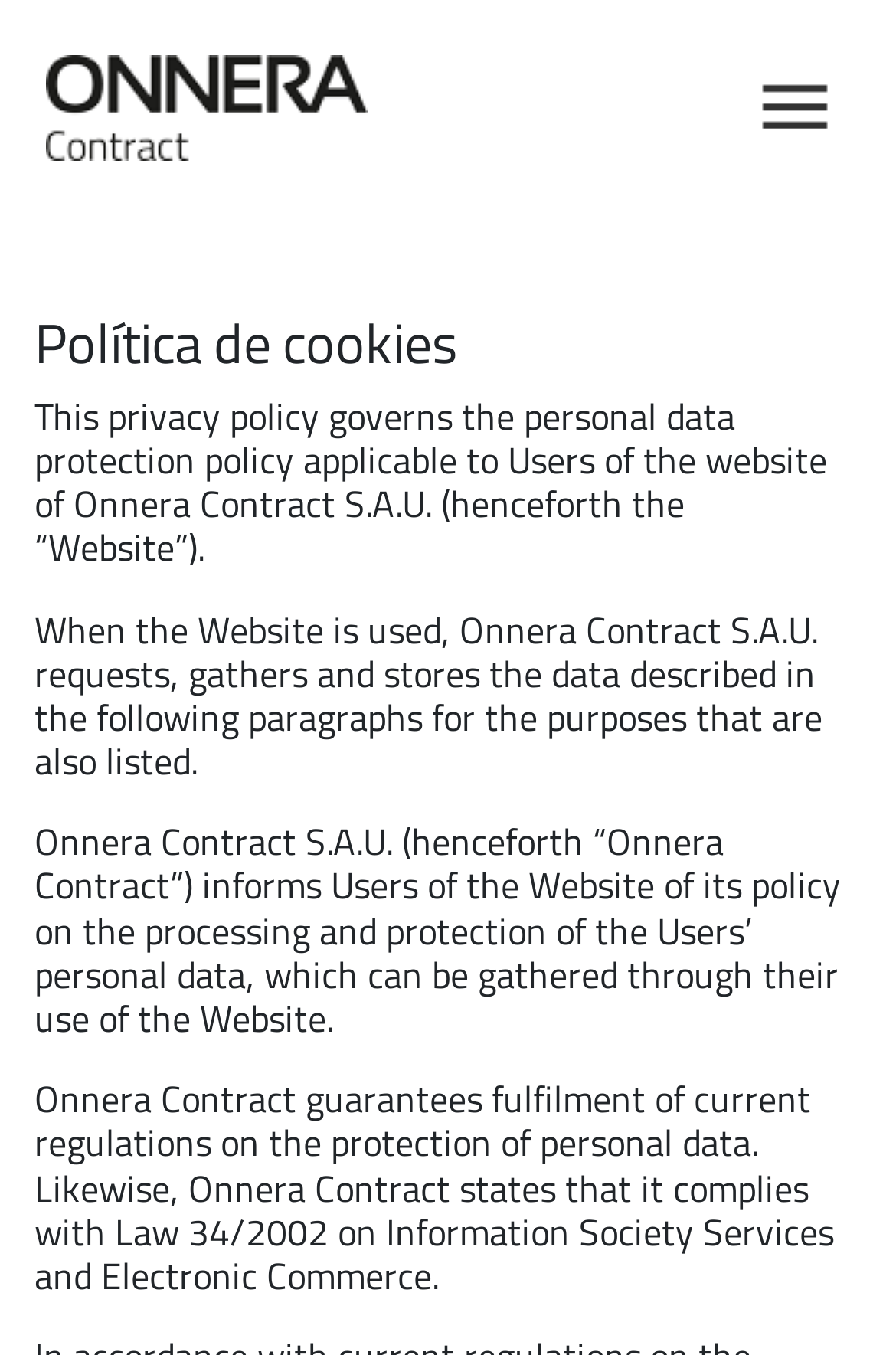Determine the bounding box coordinates for the HTML element mentioned in the following description: "alt="onneracontract.com"". The coordinates should be a list of four floats ranging from 0 to 1, represented as [left, top, right, bottom].

[0.051, 0.056, 0.41, 0.097]